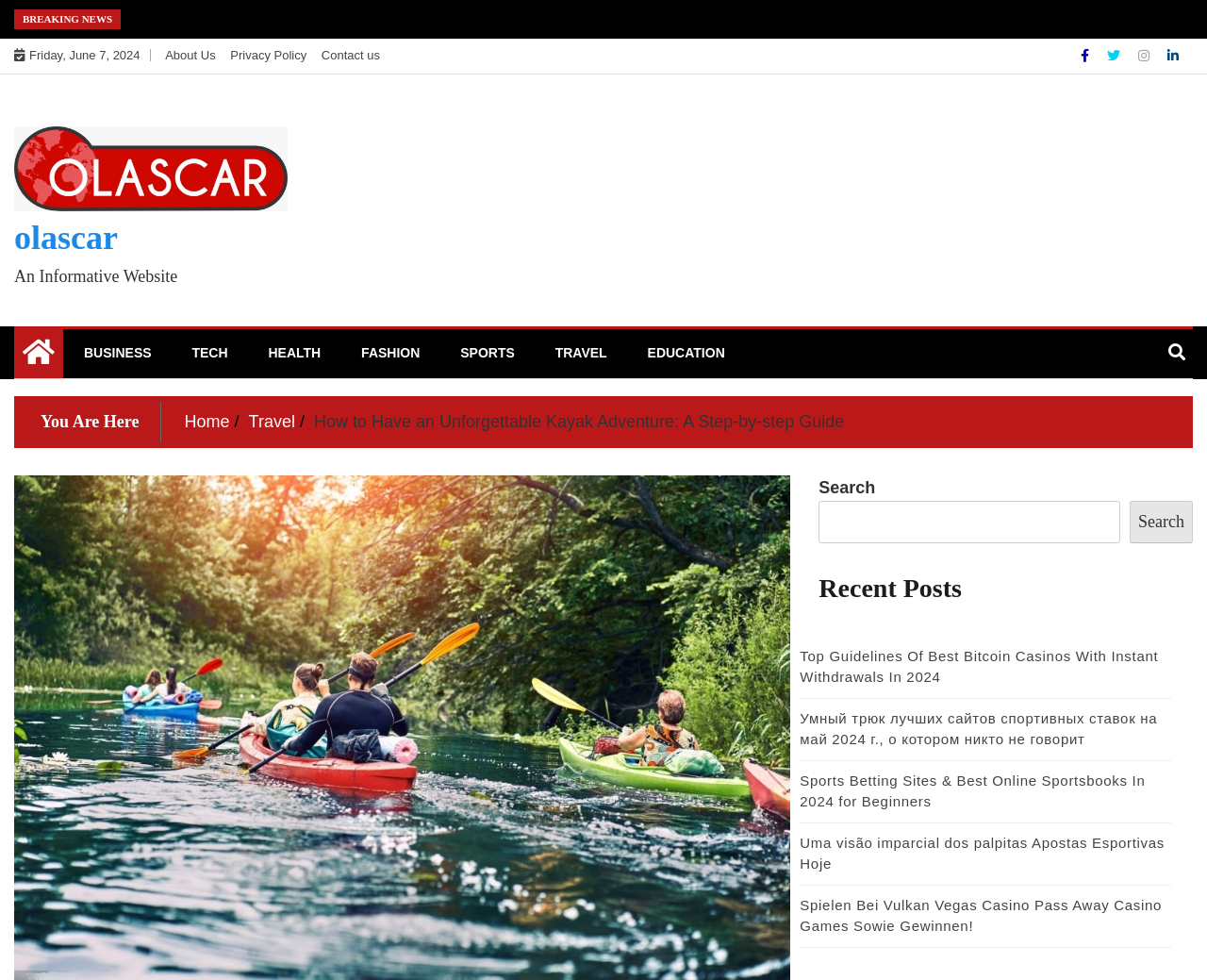Find the bounding box coordinates for the area that must be clicked to perform this action: "Visit the about us page".

[0.137, 0.049, 0.179, 0.064]